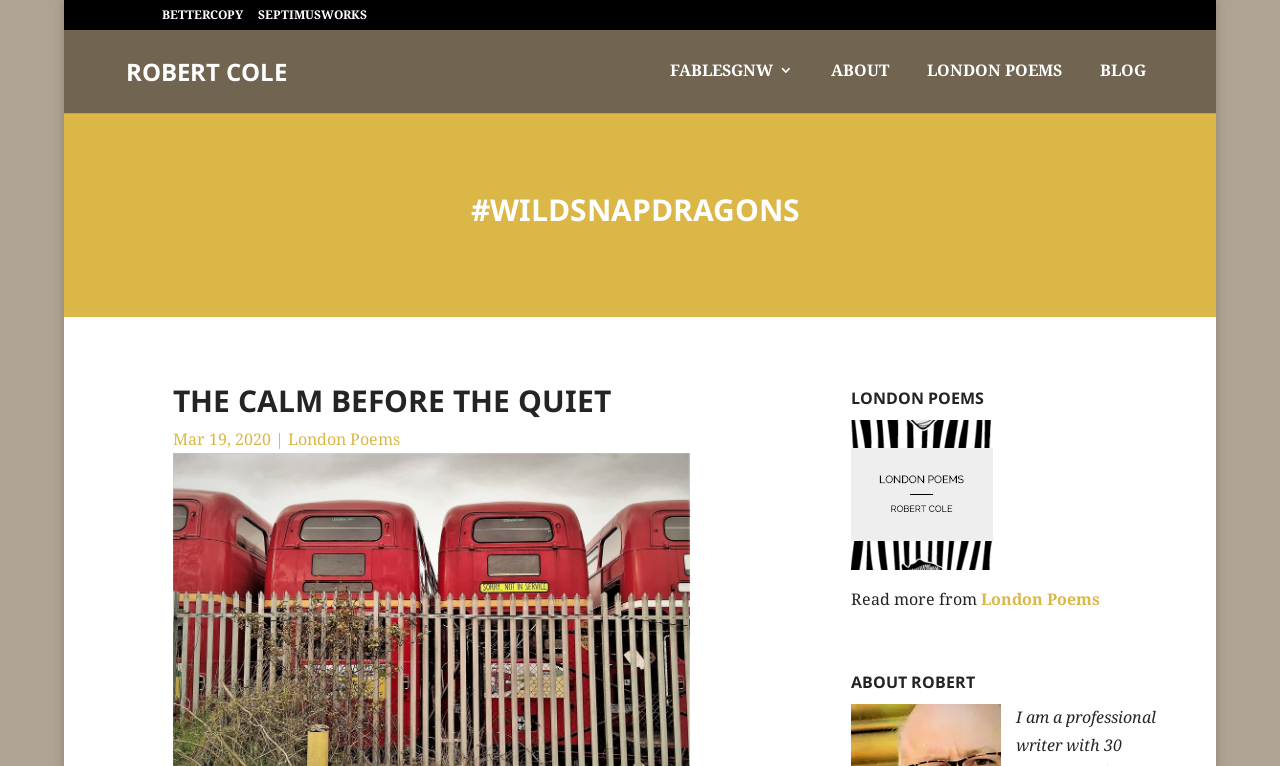Can you find the bounding box coordinates of the area I should click to execute the following instruction: "visit ROBERT COLE's homepage"?

[0.098, 0.077, 0.224, 0.105]